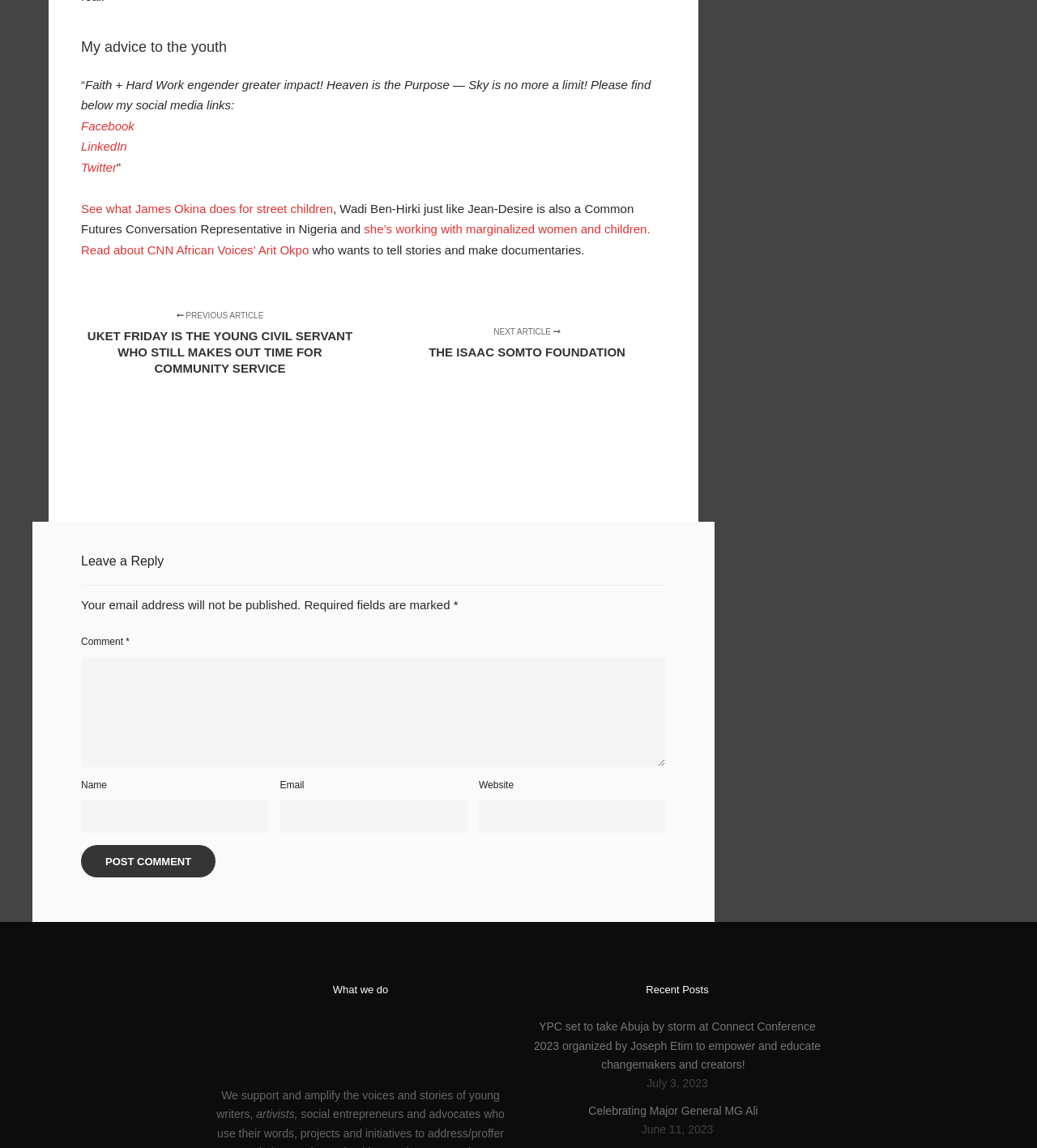Use a single word or phrase to answer the question:
How many recent posts are listed?

2